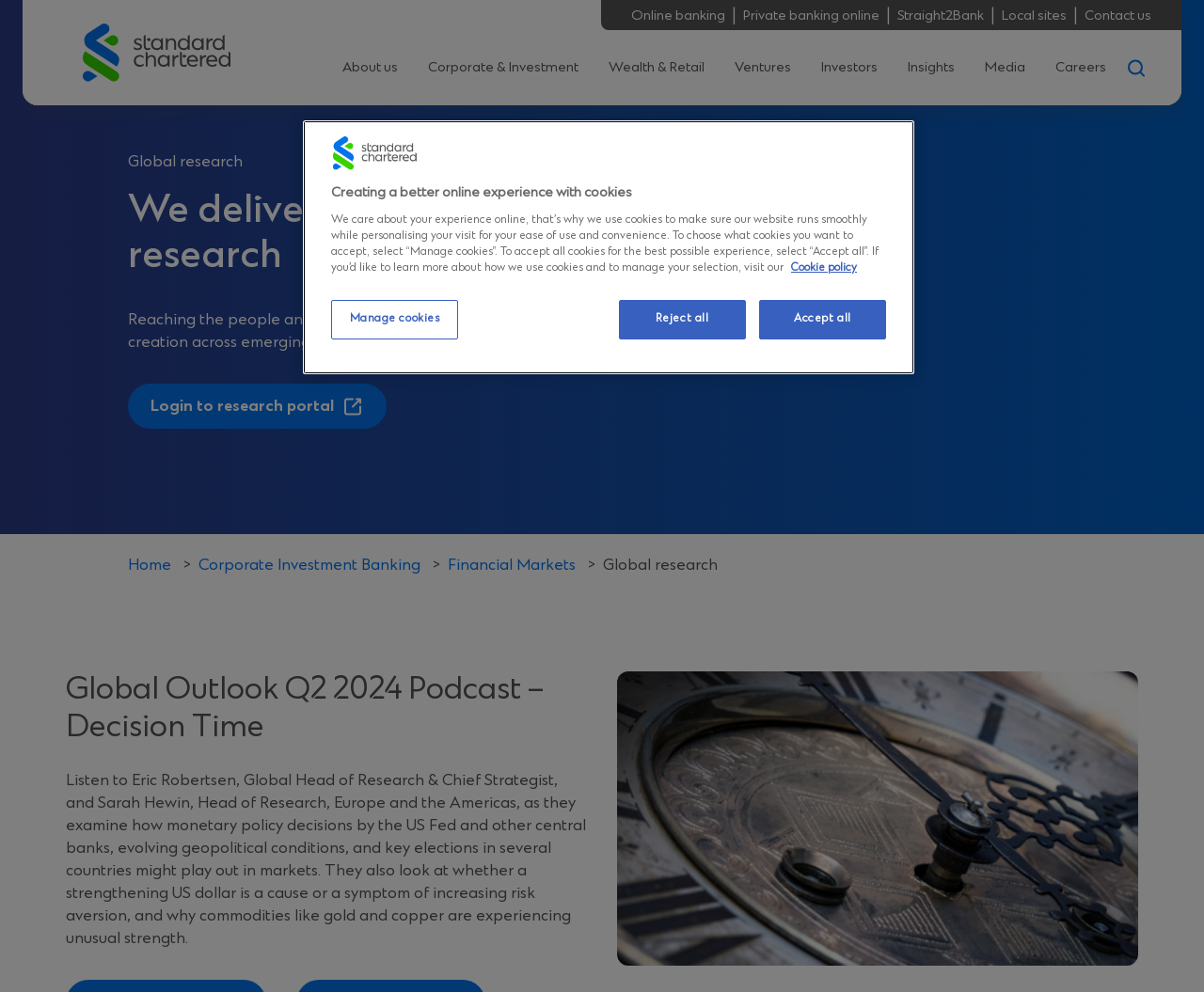Please locate the bounding box coordinates of the region I need to click to follow this instruction: "Listen to Global Outlook Q2 2024 Podcast".

[0.055, 0.677, 0.488, 0.753]